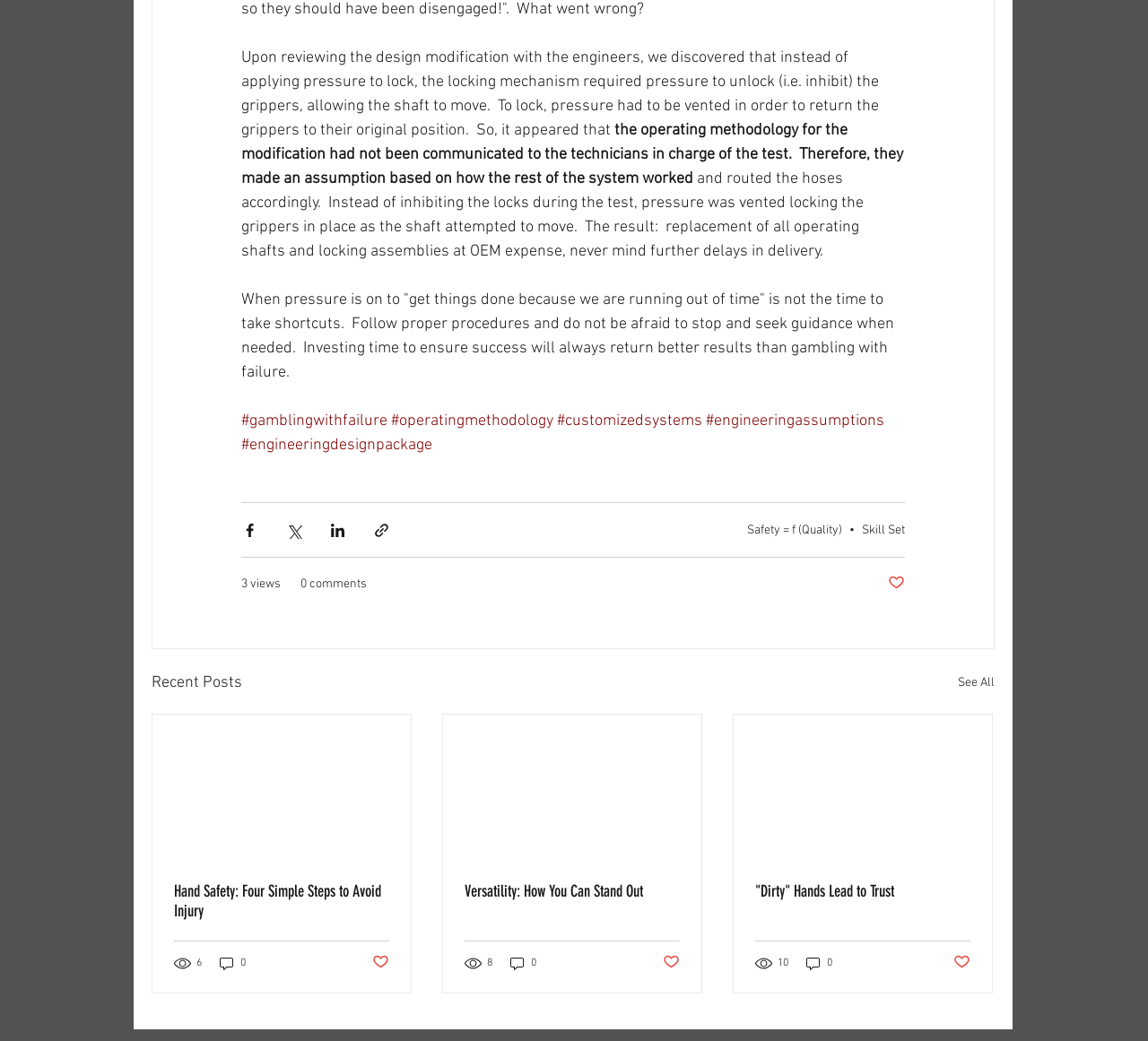Find the bounding box coordinates of the element's region that should be clicked in order to follow the given instruction: "View the recent post 'Versatility: How You Can Stand Out'". The coordinates should consist of four float numbers between 0 and 1, i.e., [left, top, right, bottom].

[0.405, 0.847, 0.592, 0.866]